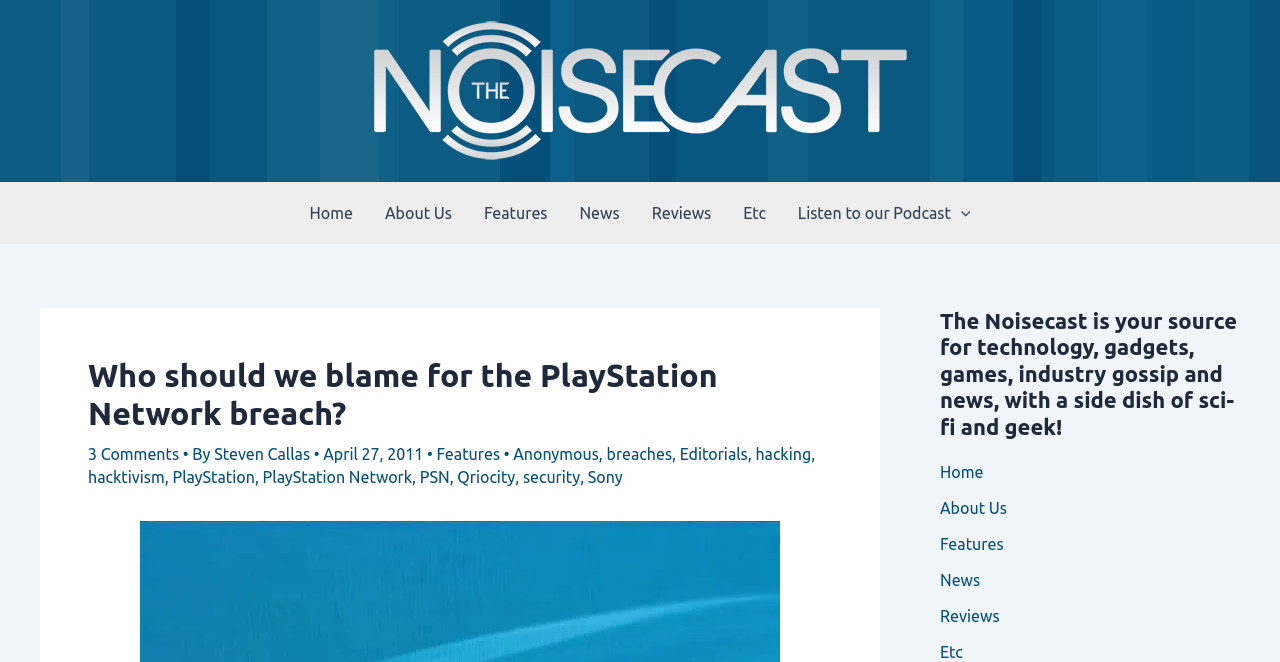Extract the heading text from the webpage.

Who should we blame for the PlayStation Network breach?